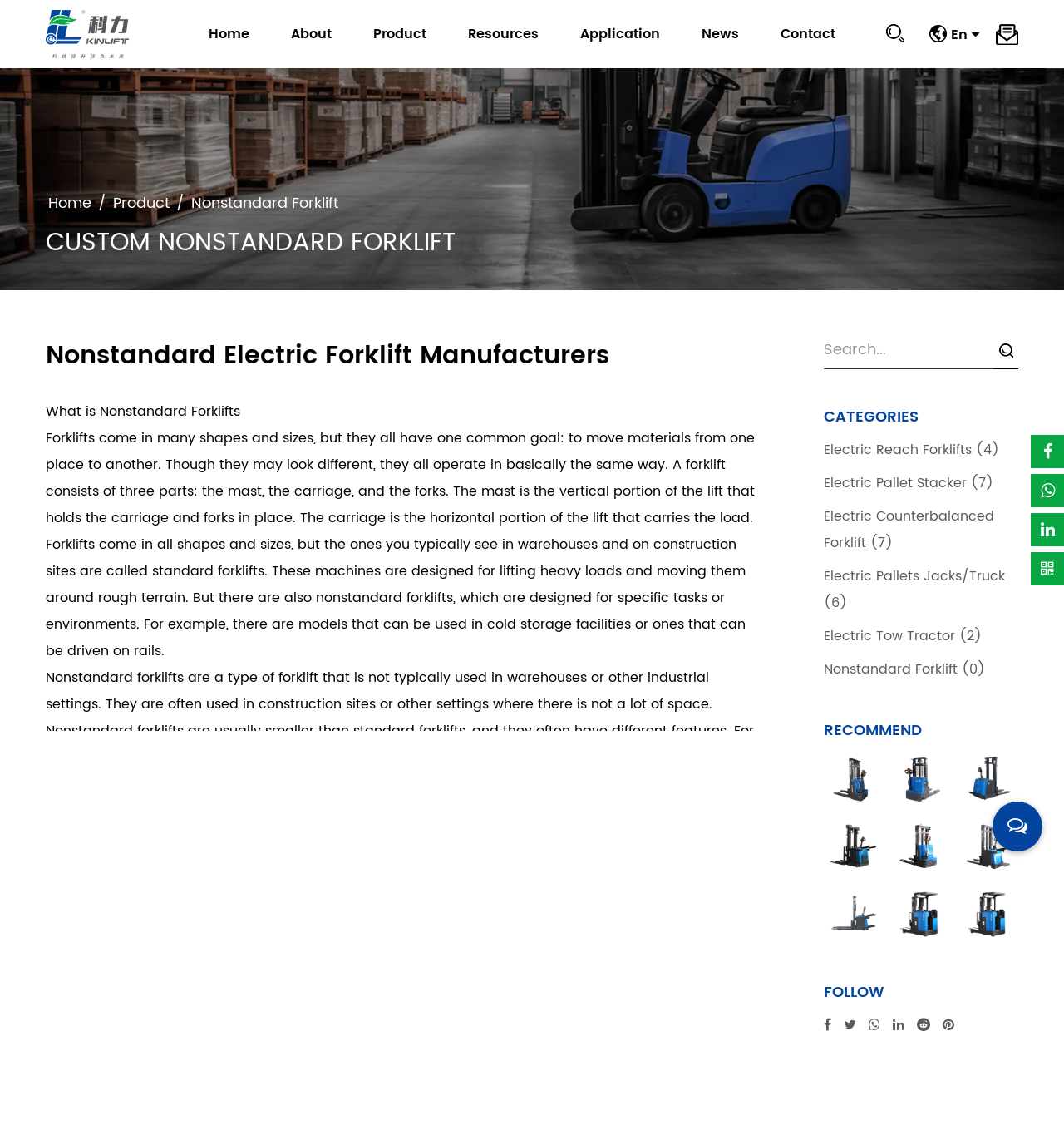What is the company name?
Offer a detailed and full explanation in response to the question.

The company name can be found at the top of the webpage, where it is written as a link and an image, indicating that it is the logo of the company.